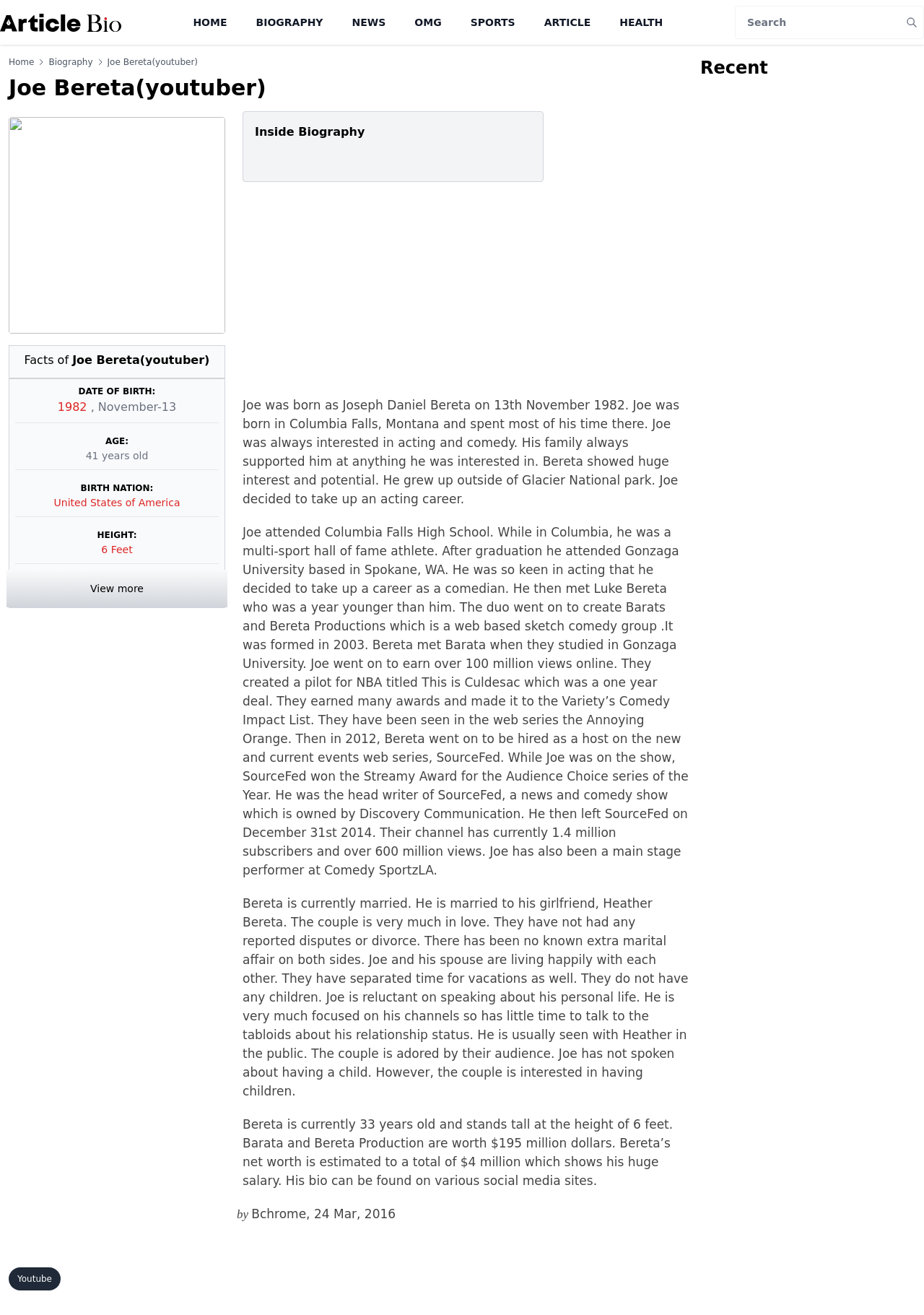Specify the bounding box coordinates of the area that needs to be clicked to achieve the following instruction: "Search for a biography".

[0.795, 0.004, 0.974, 0.03]